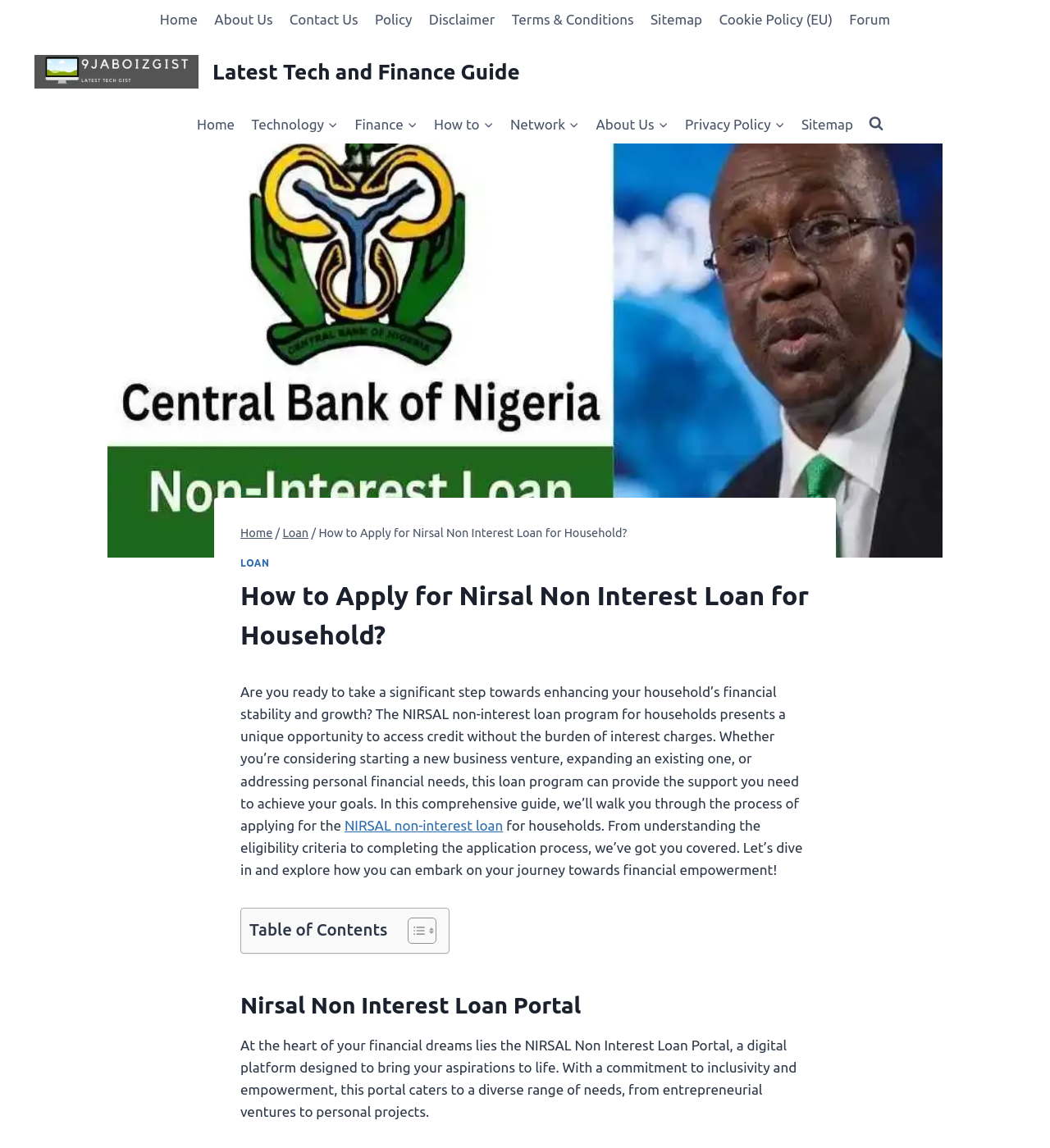Answer the question briefly using a single word or phrase: 
What is the purpose of the NIRSAL non-interest loan program?

Financial empowerment